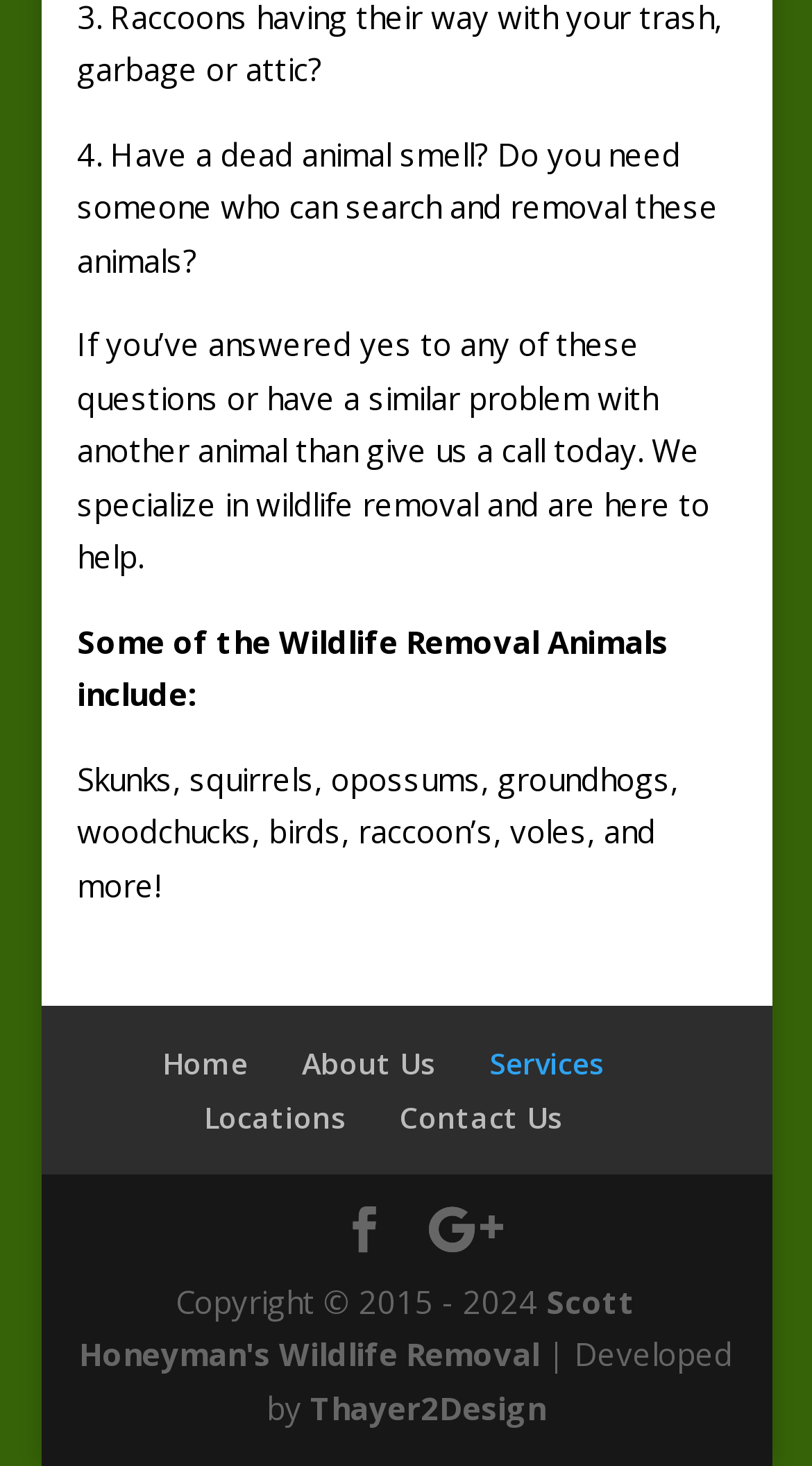What is the copyright year range?
Based on the image, answer the question with as much detail as possible.

The text 'Copyright © 2015 - 2024' provides the year range for the copyright.